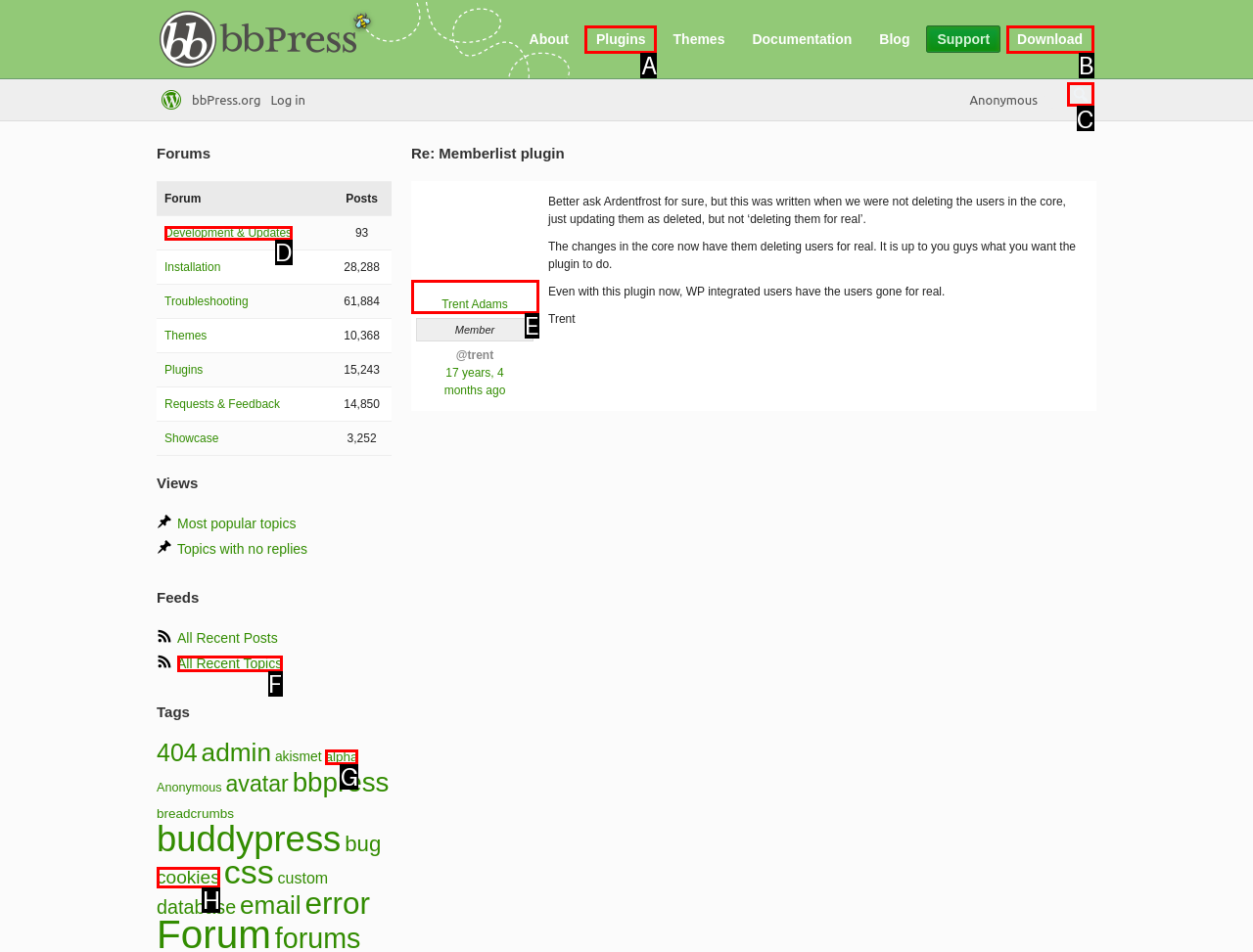Identify the HTML element to click to fulfill this task: Search for a topic
Answer with the letter from the given choices.

C